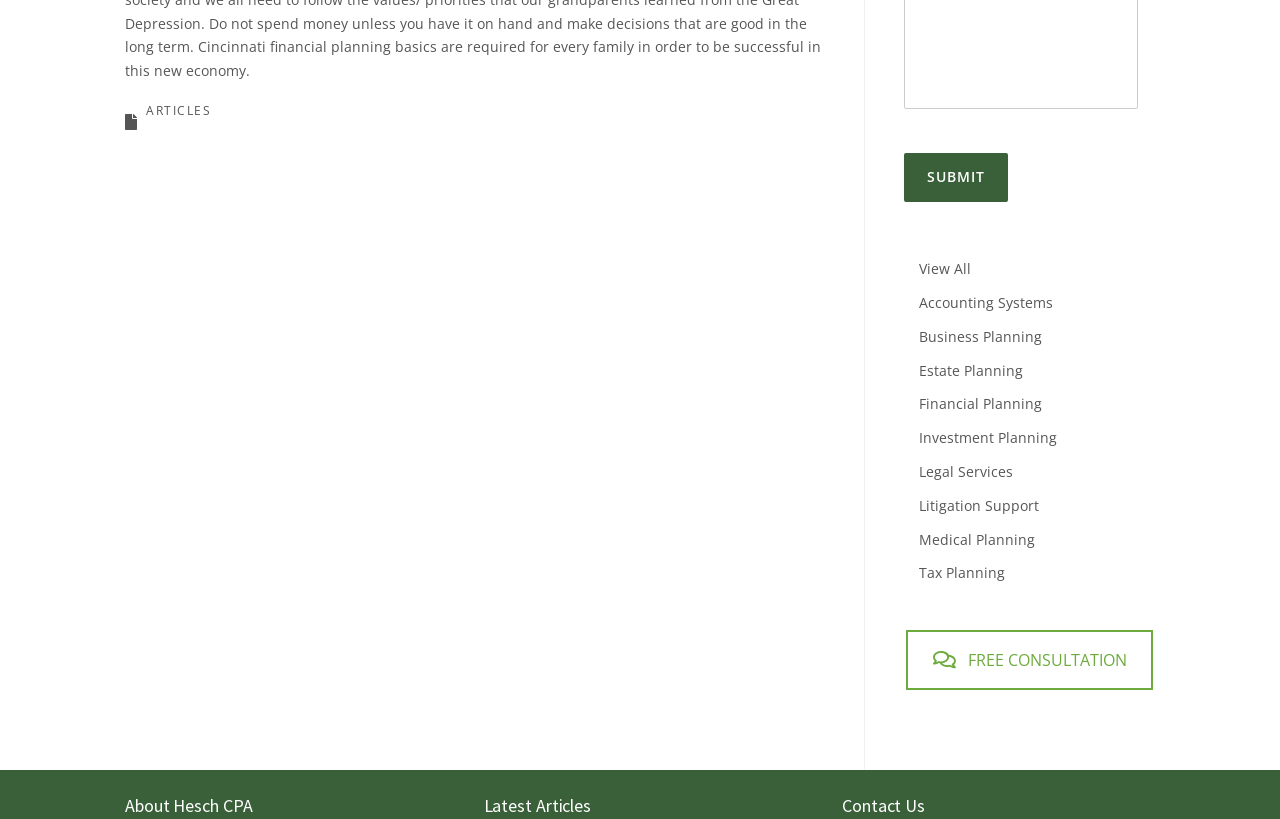Predict the bounding box coordinates of the area that should be clicked to accomplish the following instruction: "View all articles". The bounding box coordinates should consist of four float numbers between 0 and 1, i.e., [left, top, right, bottom].

[0.706, 0.308, 0.902, 0.349]